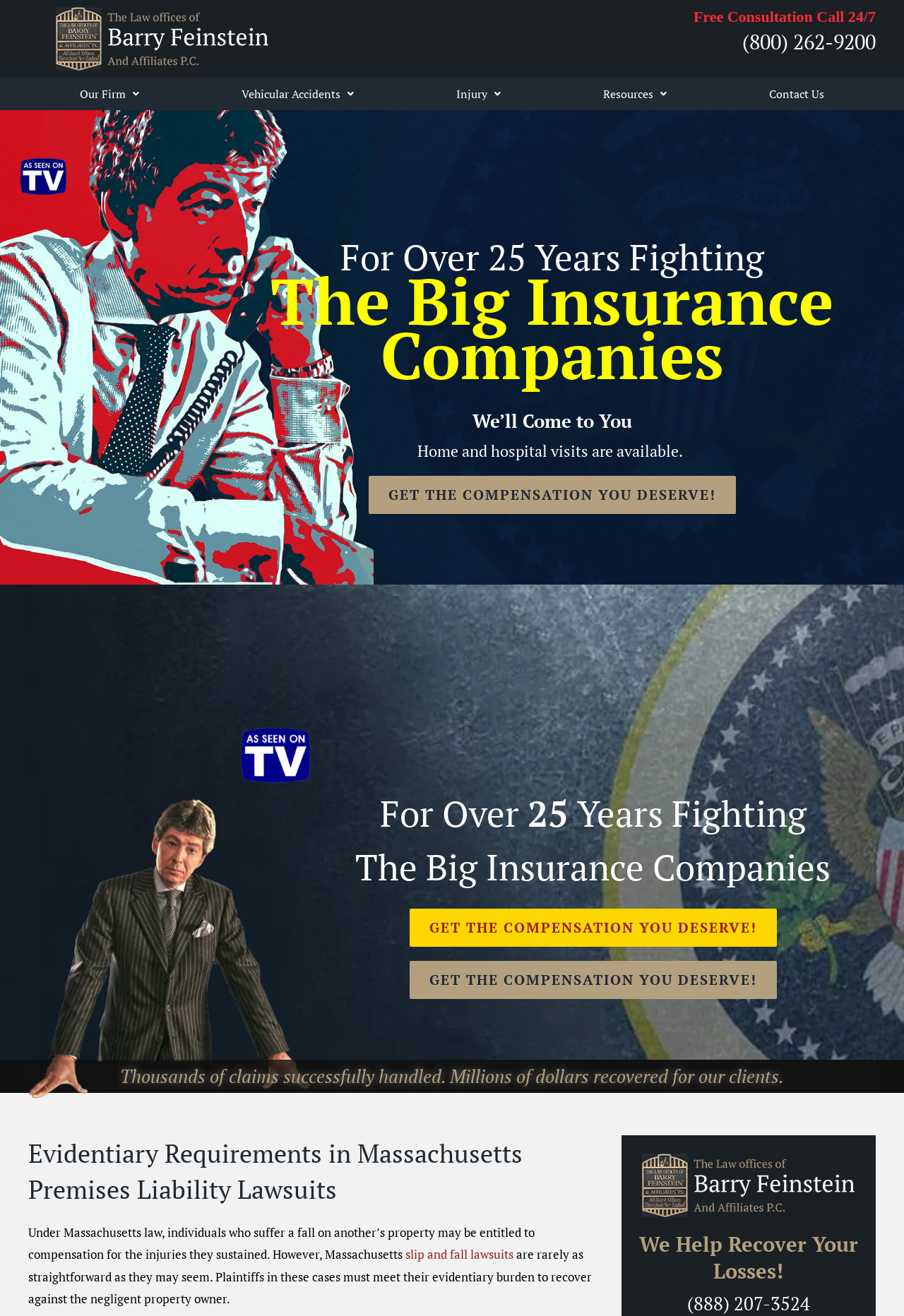Find the bounding box coordinates of the clickable element required to execute the following instruction: "Click the 'slip and fall lawsuits' link". Provide the coordinates as four float numbers between 0 and 1, i.e., [left, top, right, bottom].

[0.448, 0.947, 0.568, 0.959]